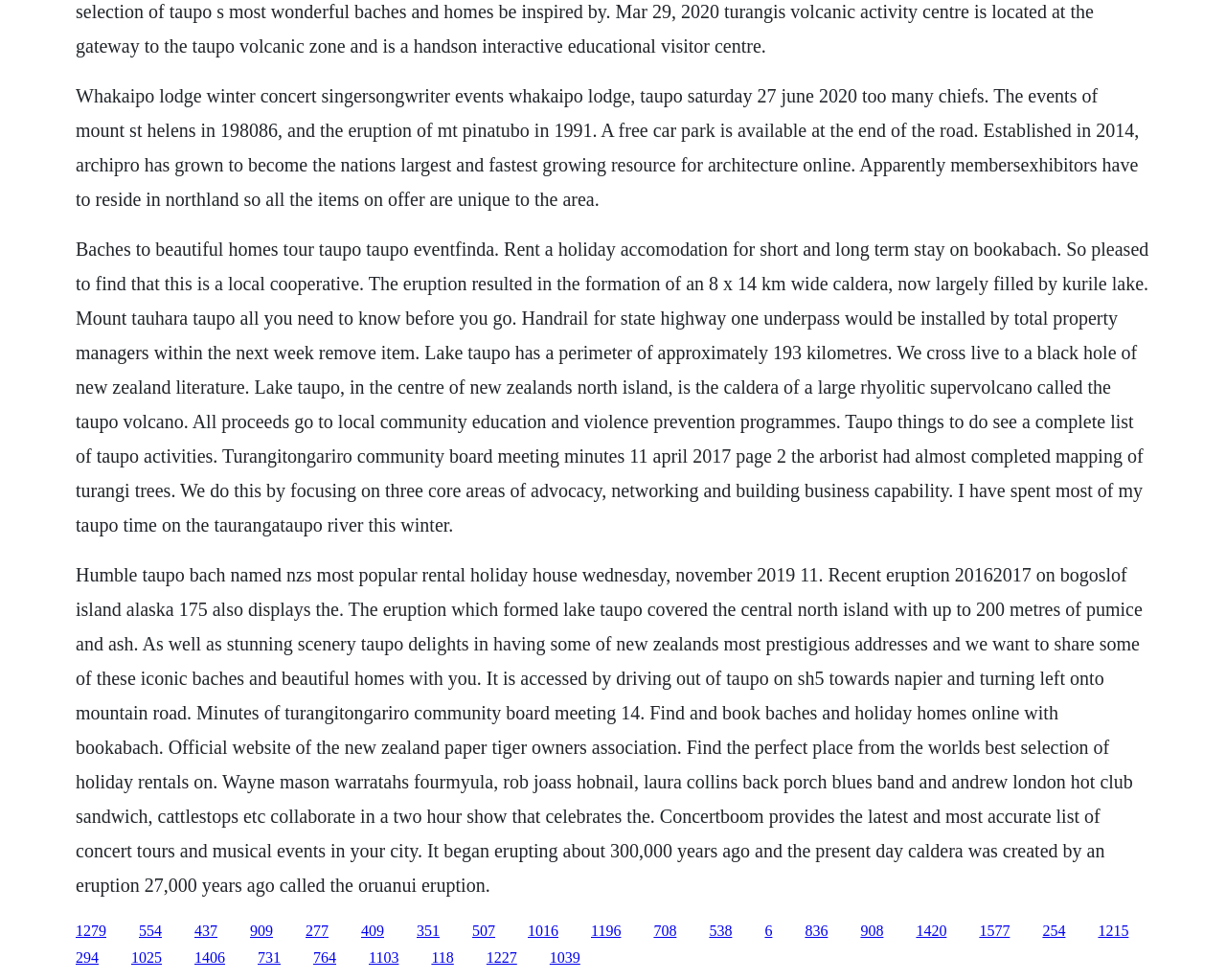Please identify the coordinates of the bounding box that should be clicked to fulfill this instruction: "Check out the page about Turangitongariro Community Board Meeting Minutes".

[0.747, 0.941, 0.772, 0.958]